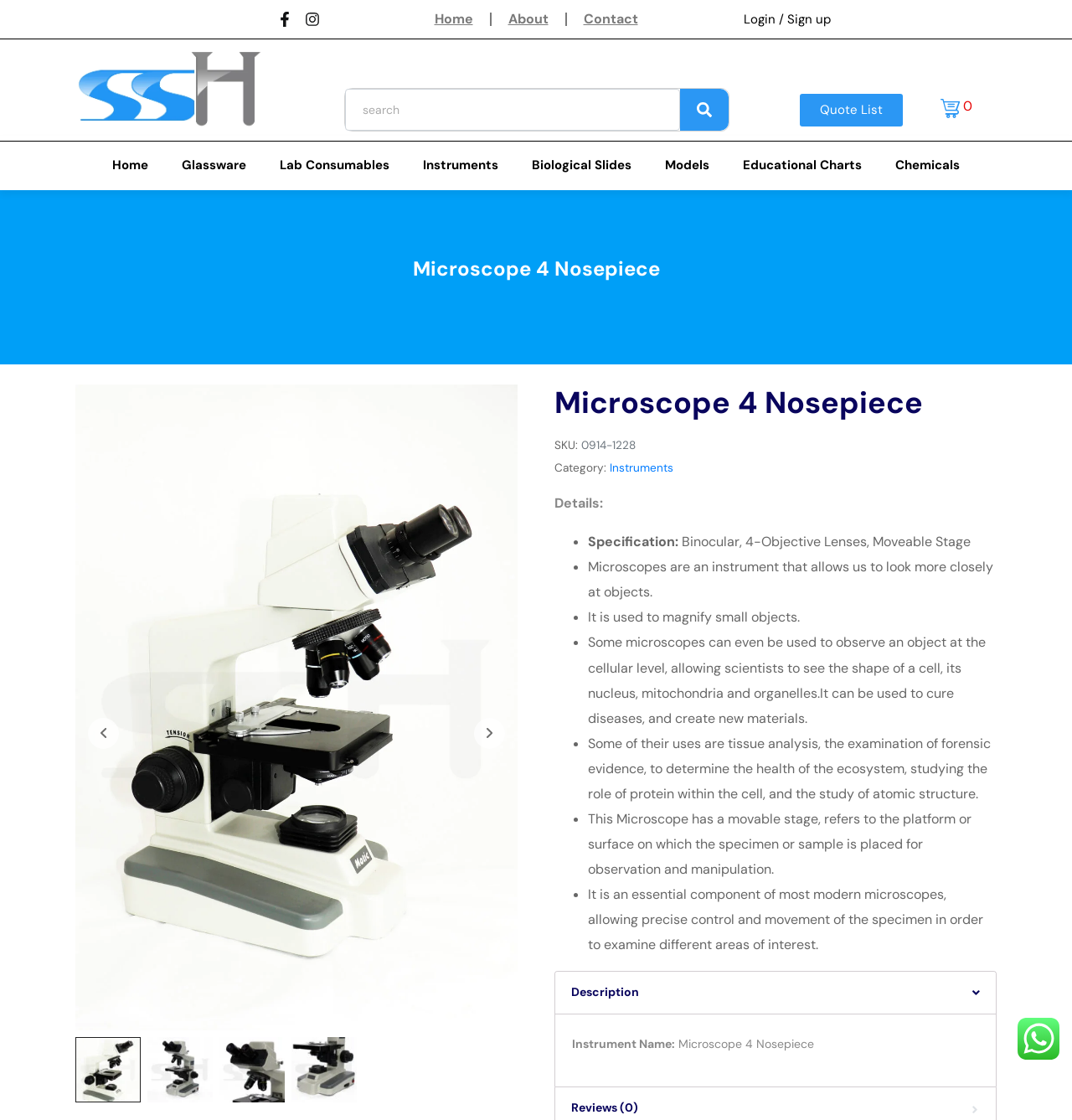Locate the bounding box coordinates of the clickable region to complete the following instruction: "Login or Sign up."

[0.693, 0.009, 0.775, 0.024]